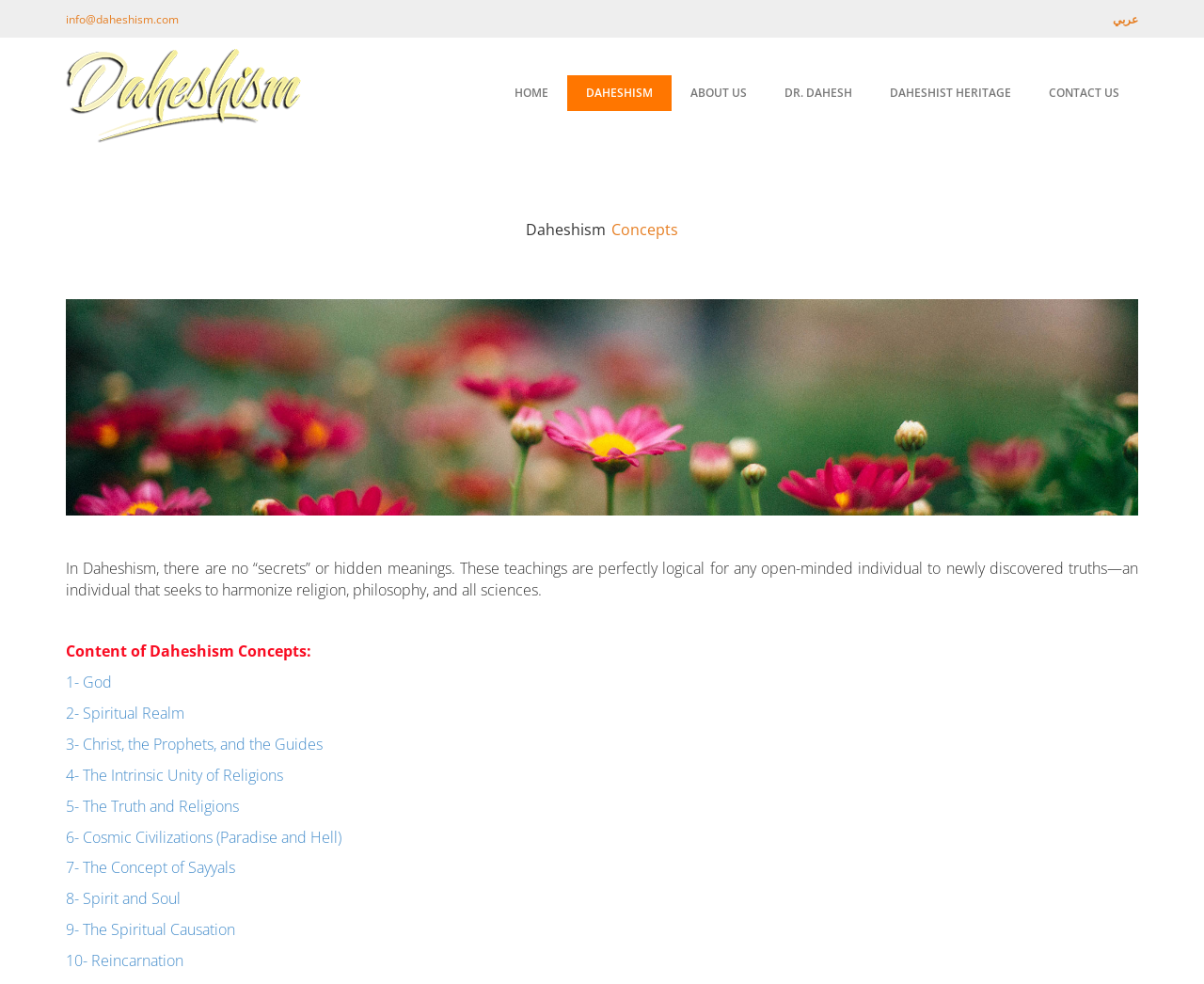Pinpoint the bounding box coordinates of the area that should be clicked to complete the following instruction: "Learn about 'Reincarnation'". The coordinates must be given as four float numbers between 0 and 1, i.e., [left, top, right, bottom].

[0.055, 0.965, 0.152, 0.986]